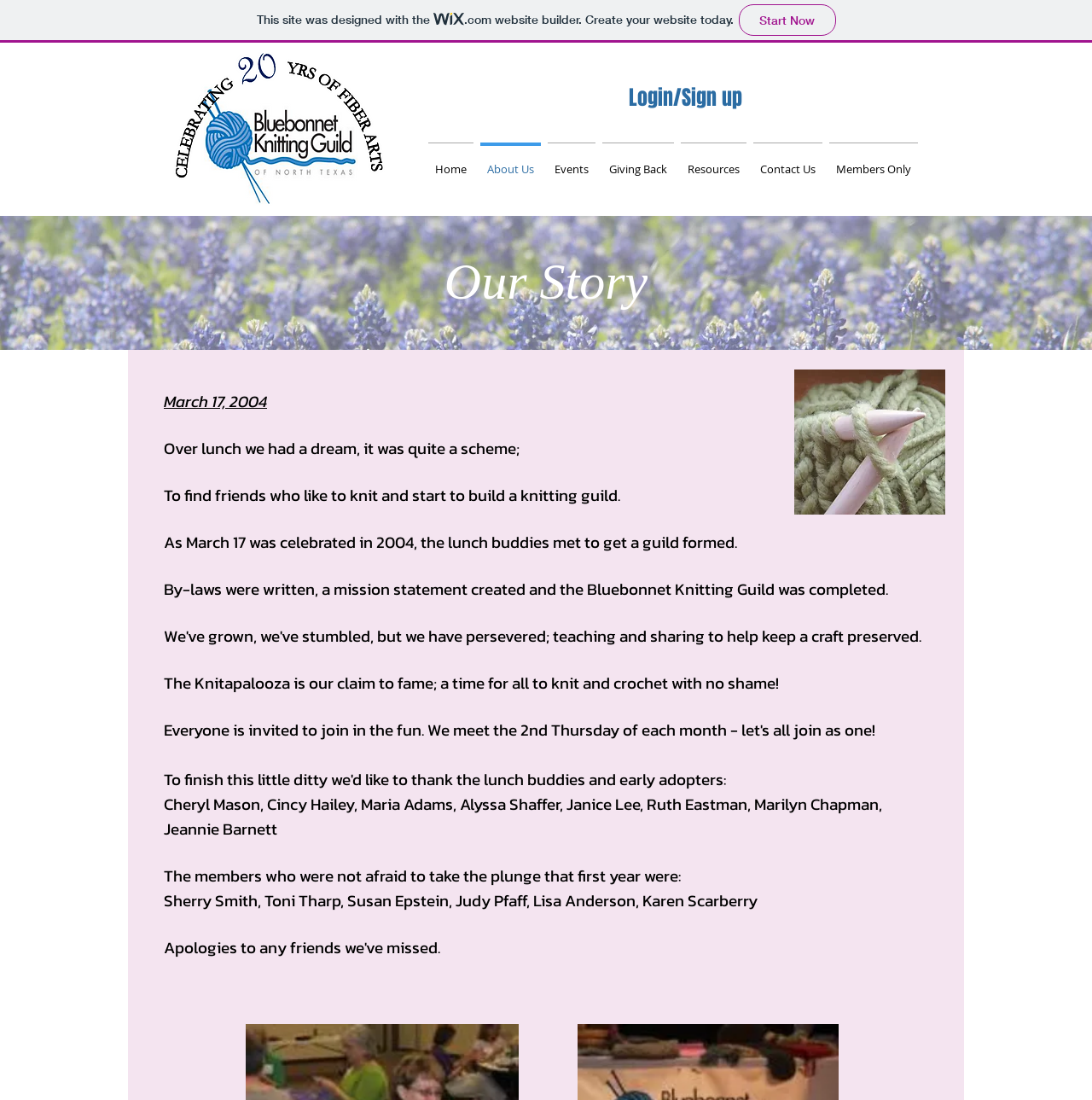Specify the bounding box coordinates of the element's region that should be clicked to achieve the following instruction: "Get the app from App Store". The bounding box coordinates consist of four float numbers between 0 and 1, in the format [left, top, right, bottom].

None